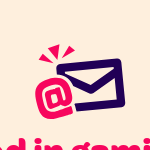Convey all the details present in the image.

The image features a playful and vibrant illustration symbolizing communication in the context of gamification. It depicts an animated envelope with a popping effect, suggesting excitement and engagement, complemented by colorful accent elements like playful shapes and colors. This visual conveys a dynamic approach to connecting with clients or users. The accompanying text, "Interested in gamification?" suggests that the image is likely part of a marketing campaign aimed at encouraging visitors to reach out for more information regarding gamification strategies. Overall, the design effectively captures the energetic essence of modern communication and marketing approaches.